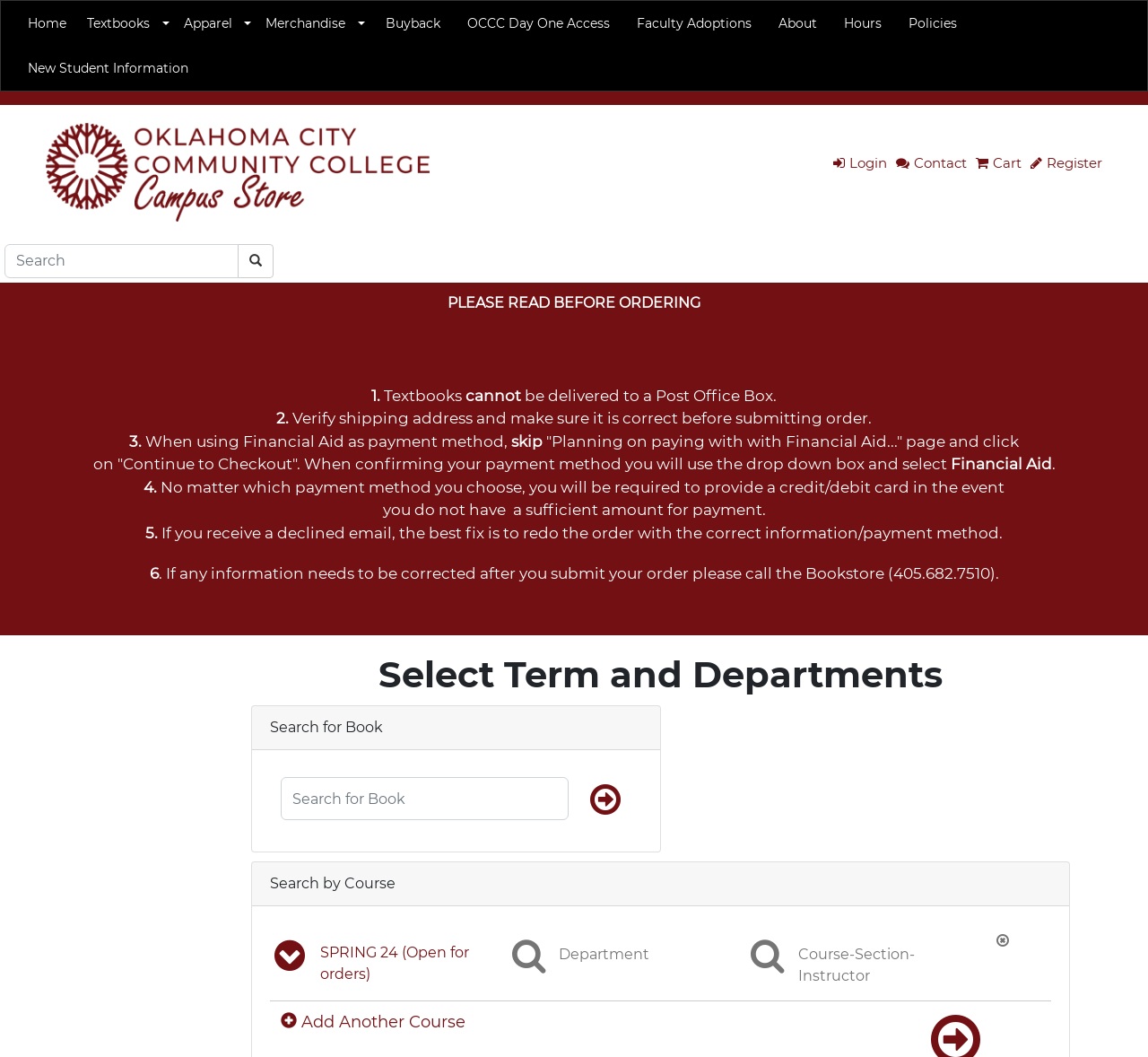Determine the main headline from the webpage and extract its text.

Select Term and Departments